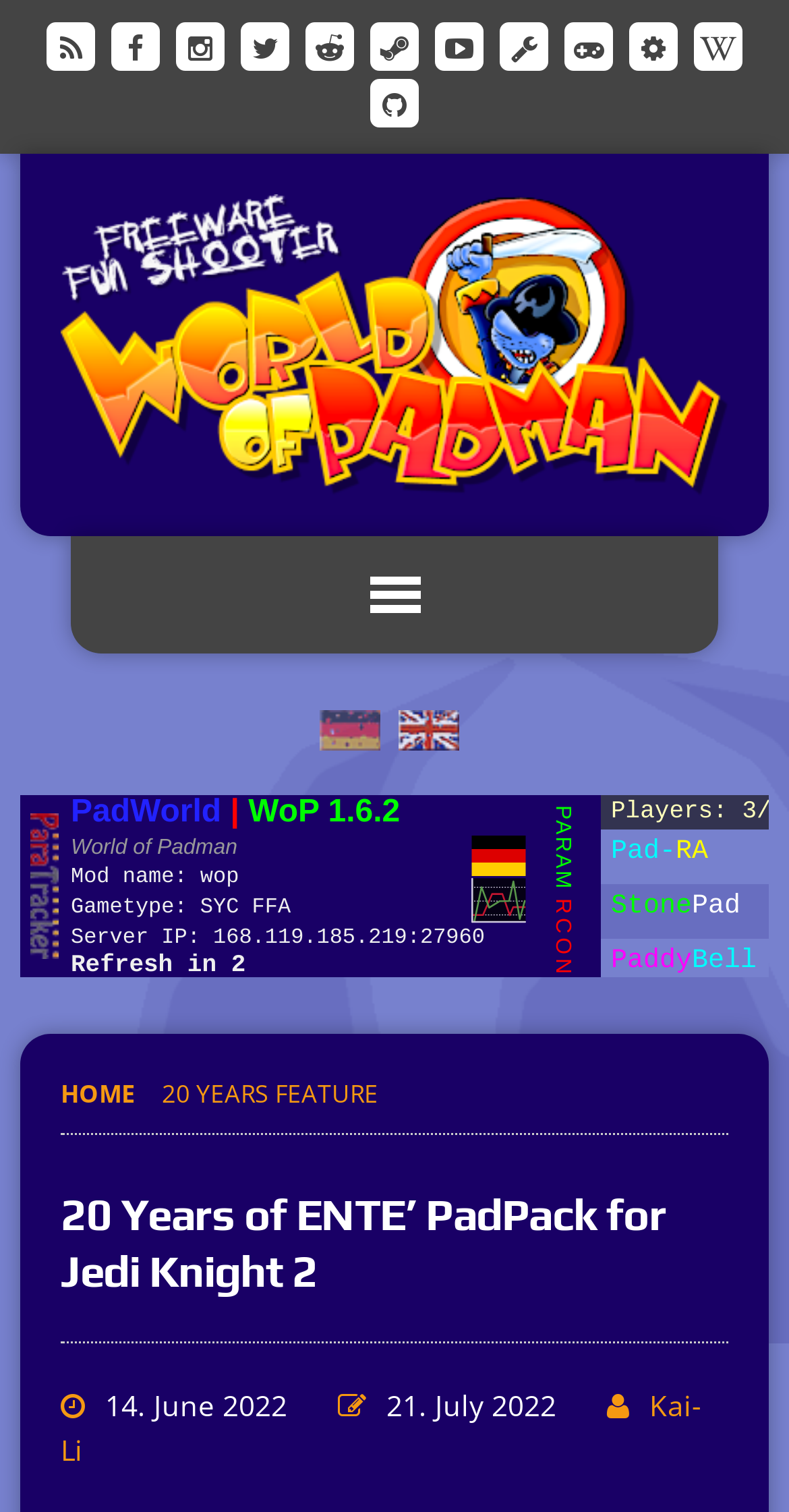Locate the bounding box coordinates of the element's region that should be clicked to carry out the following instruction: "Read the 20 Years of ENTE’s PadPack for Jedi Knight 2 feature". The coordinates need to be four float numbers between 0 and 1, i.e., [left, top, right, bottom].

[0.205, 0.71, 0.479, 0.736]